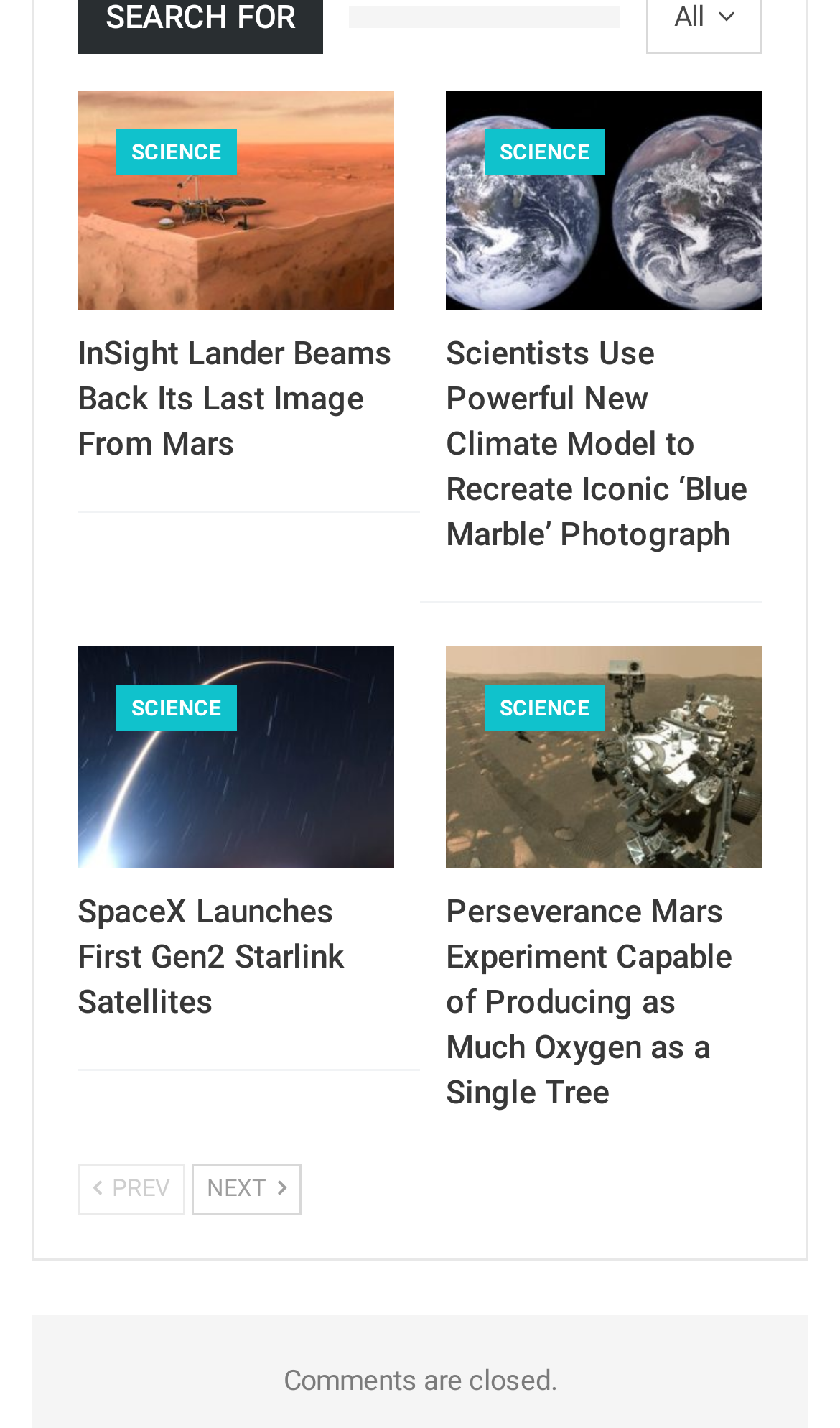What is the topic of the third article?
Make sure to answer the question with a detailed and comprehensive explanation.

The third article is about SpaceX, as indicated by the title 'SpaceX Launches First Gen2 Starlink Satellites' with bounding box coordinates [0.092, 0.453, 0.469, 0.609] and its duplicate link.